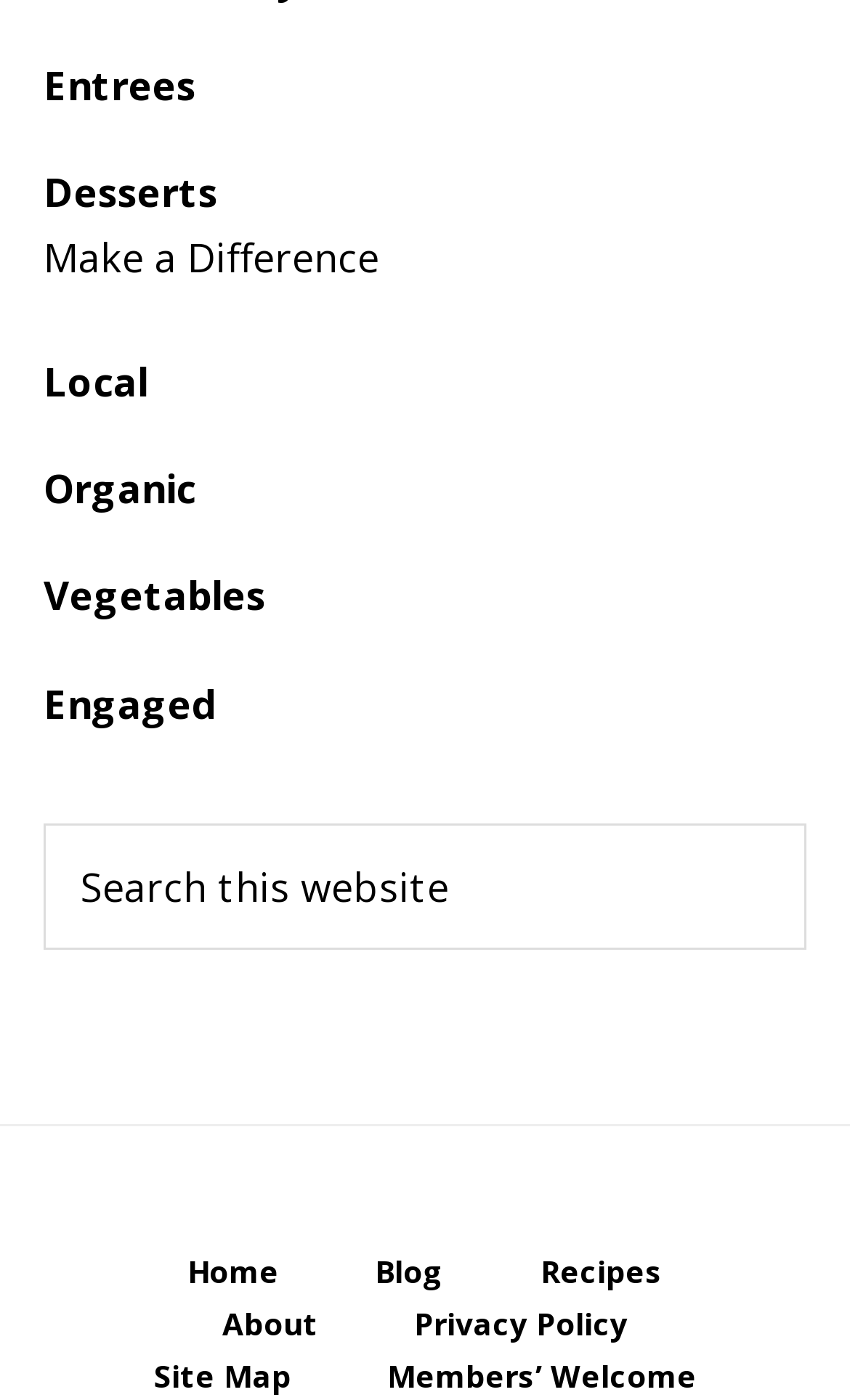What is the text on the search button?
Based on the image, give a concise answer in the form of a single word or short phrase.

SEARCH